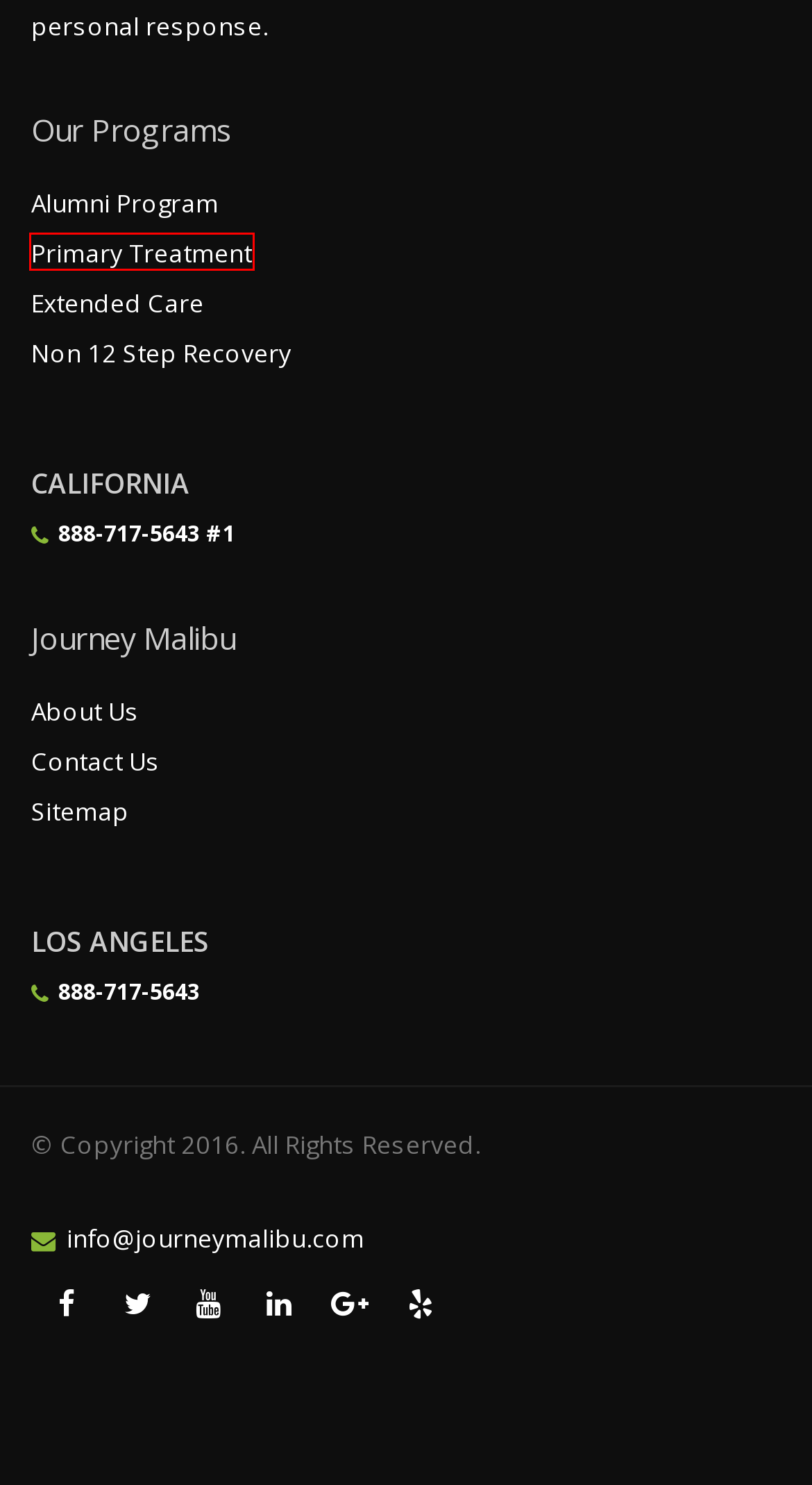You are provided with a screenshot of a webpage where a red rectangle bounding box surrounds an element. Choose the description that best matches the new webpage after clicking the element in the red bounding box. Here are the choices:
A. Drug Treatment - Aftercare- Drug Rehab - Journey Malibu
B. The connection must be very strongly when you are talk to us with freely
C. Malibu Rehab Center in California - Journey malibu
D. Extended Inpatient Care - Drug Rehab - Alcohol Rehab - Journey Malibu
E. About Us - Journey Malibu Drug and Alcohol Rehab, Rehabilitation Center
F. Alcohol Addiction Treatment in Journey Malibu - Journey malibu
G. Non 12 Step Recovery Programs - Drug Rehab - Alcohol Rehab - Journey Malibu
H. Primary Treatment - Drug Rehab - Alcohol Rehab - Journey Malibu

H